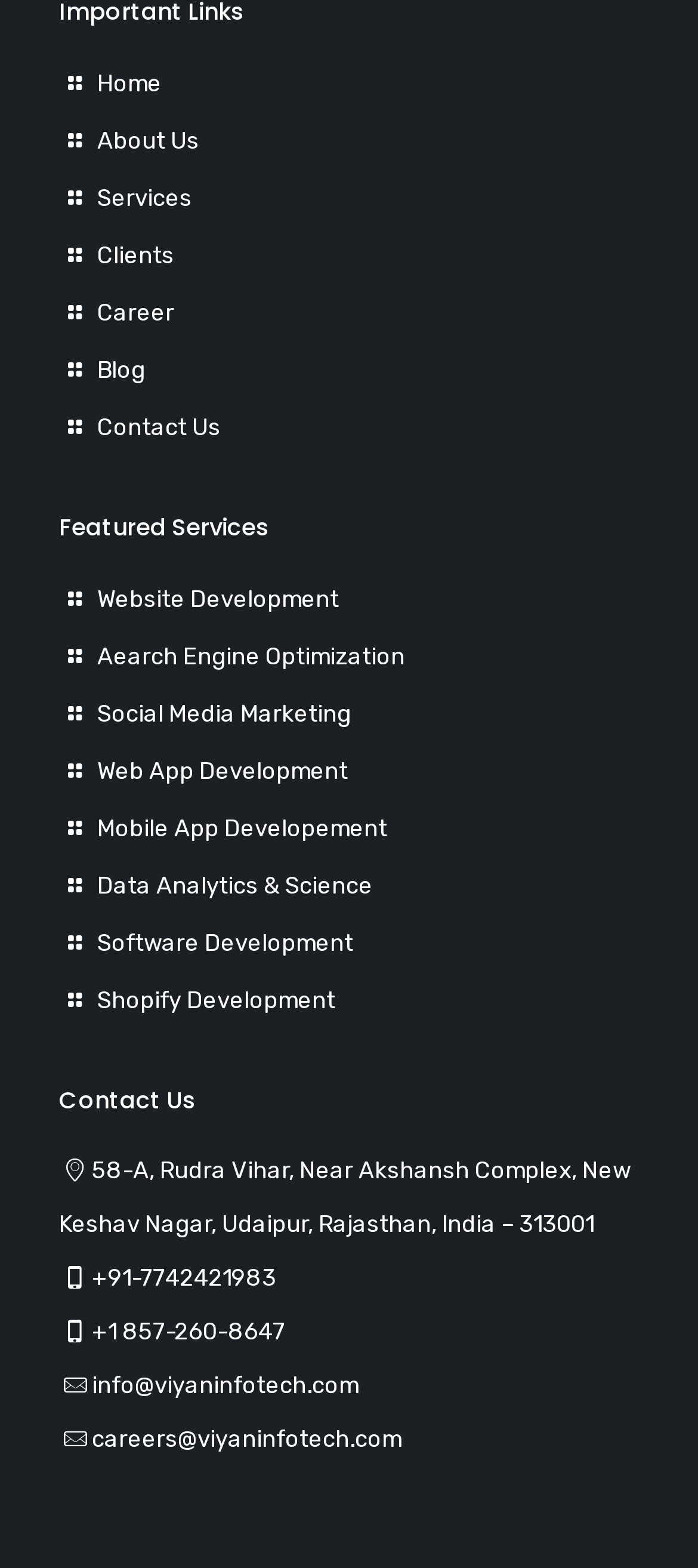Identify the bounding box coordinates of the section that should be clicked to achieve the task described: "learn about website development".

[0.139, 0.374, 0.485, 0.391]